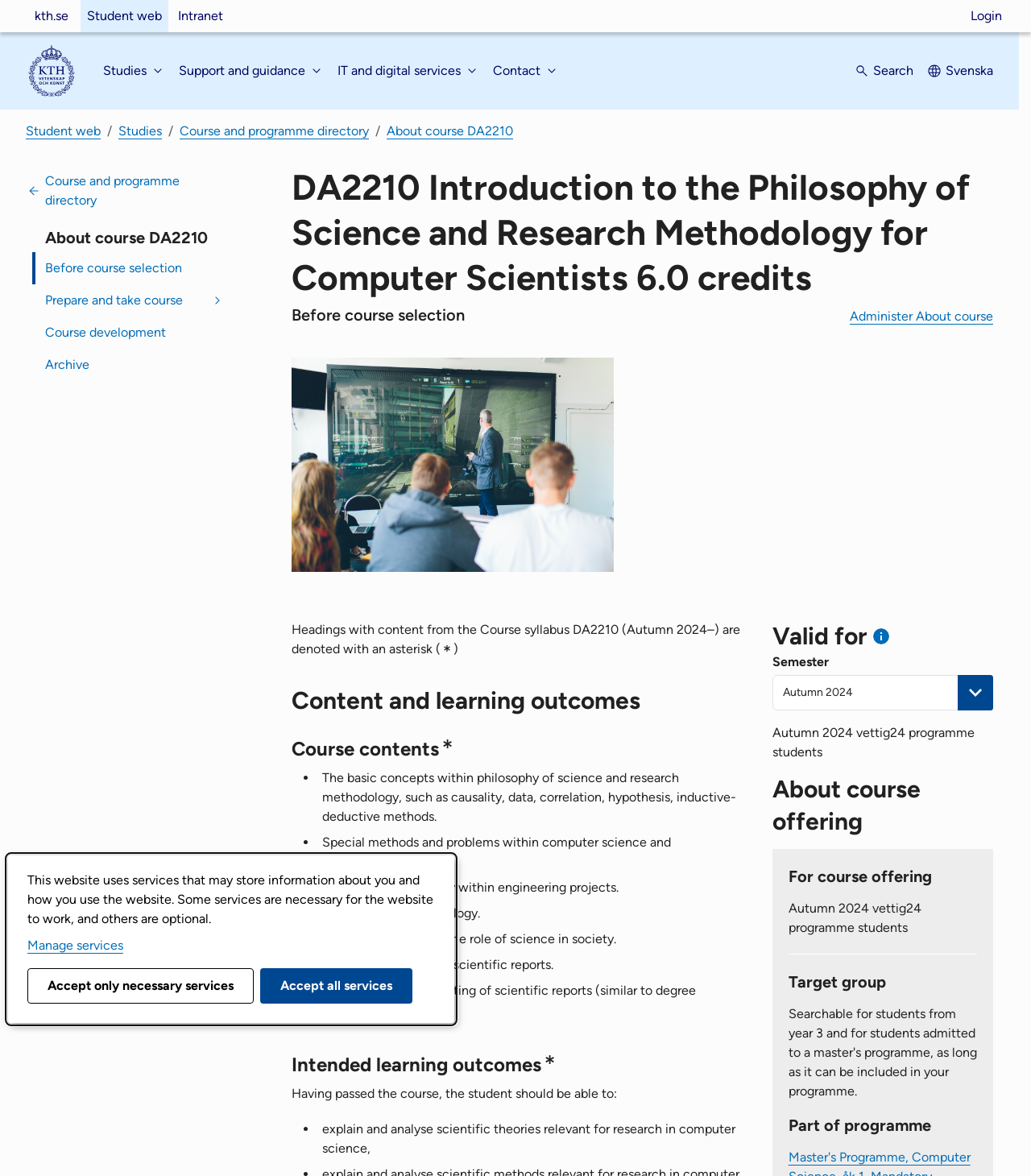Could you highlight the region that needs to be clicked to execute the instruction: "Go to the 'Course and programme directory'"?

[0.174, 0.105, 0.358, 0.118]